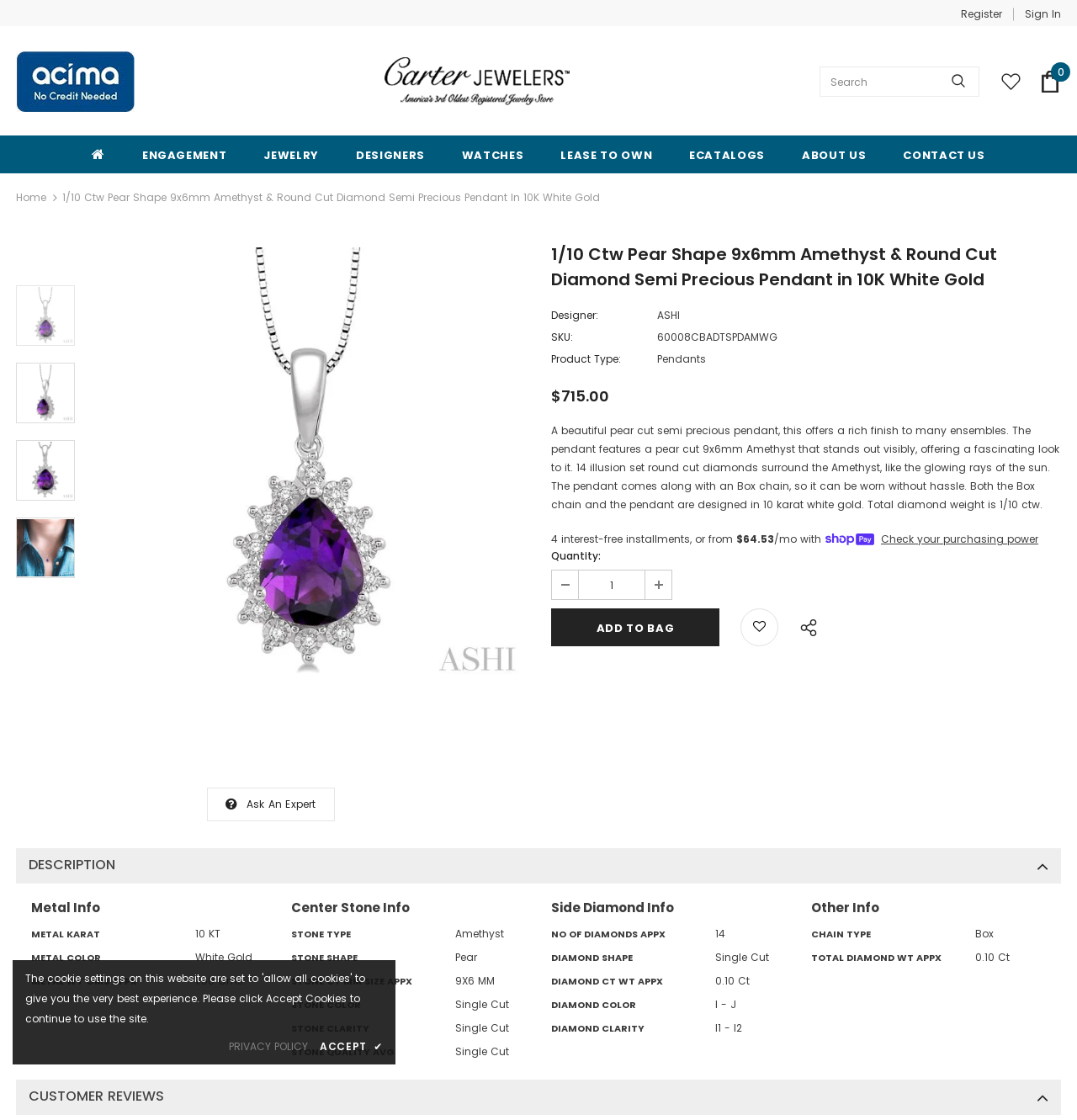Respond with a single word or short phrase to the following question: 
What is the total diamond weight?

1/10 ctw